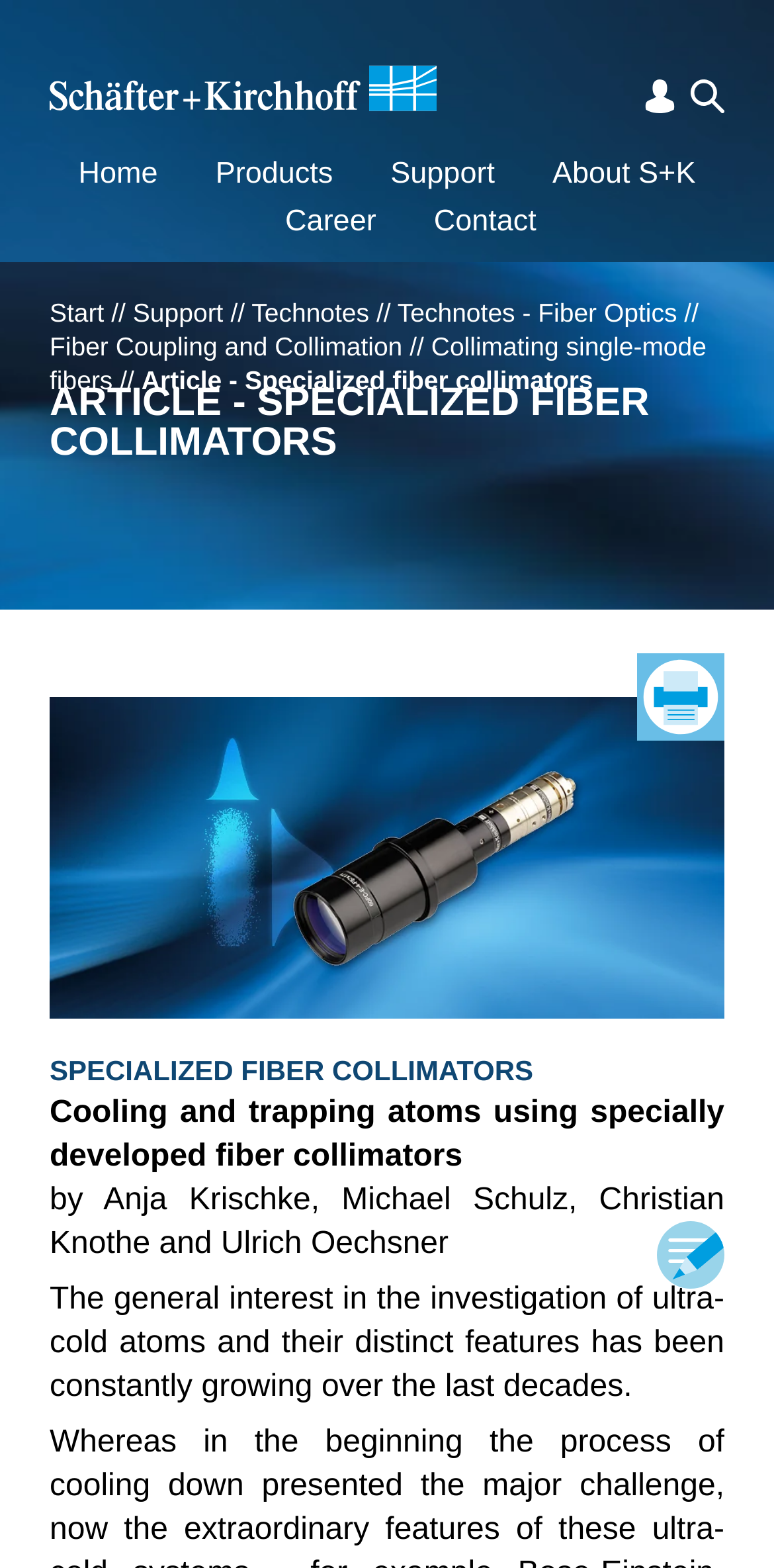Determine the bounding box coordinates of the region I should click to achieve the following instruction: "go to Schäfter + Kirchhoff". Ensure the bounding box coordinates are four float numbers between 0 and 1, i.e., [left, top, right, bottom].

[0.064, 0.064, 0.564, 0.086]